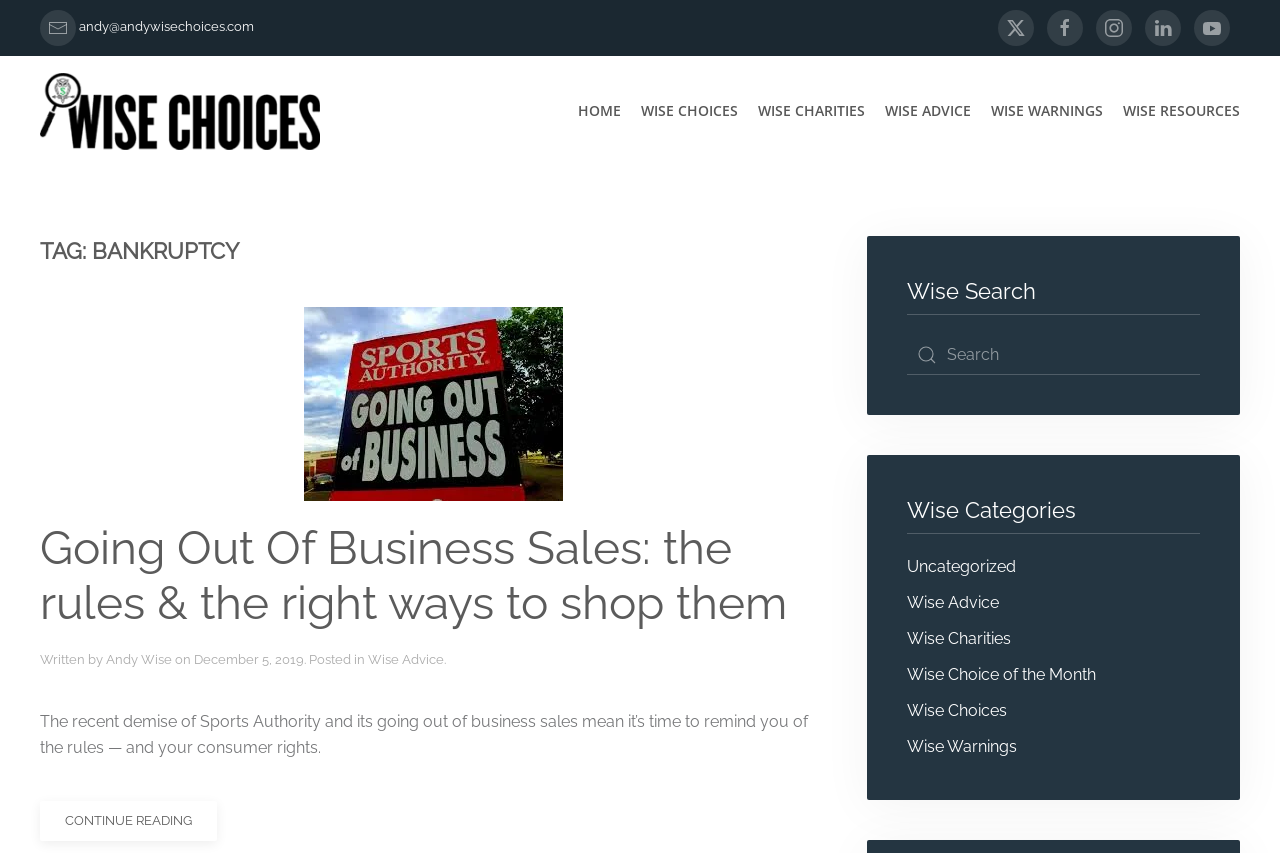What is the category of the current article?
Please answer the question as detailed as possible based on the image.

I determined the category of the current article by looking at the 'Posted in' section, which mentions 'Wise Advice' as the category.